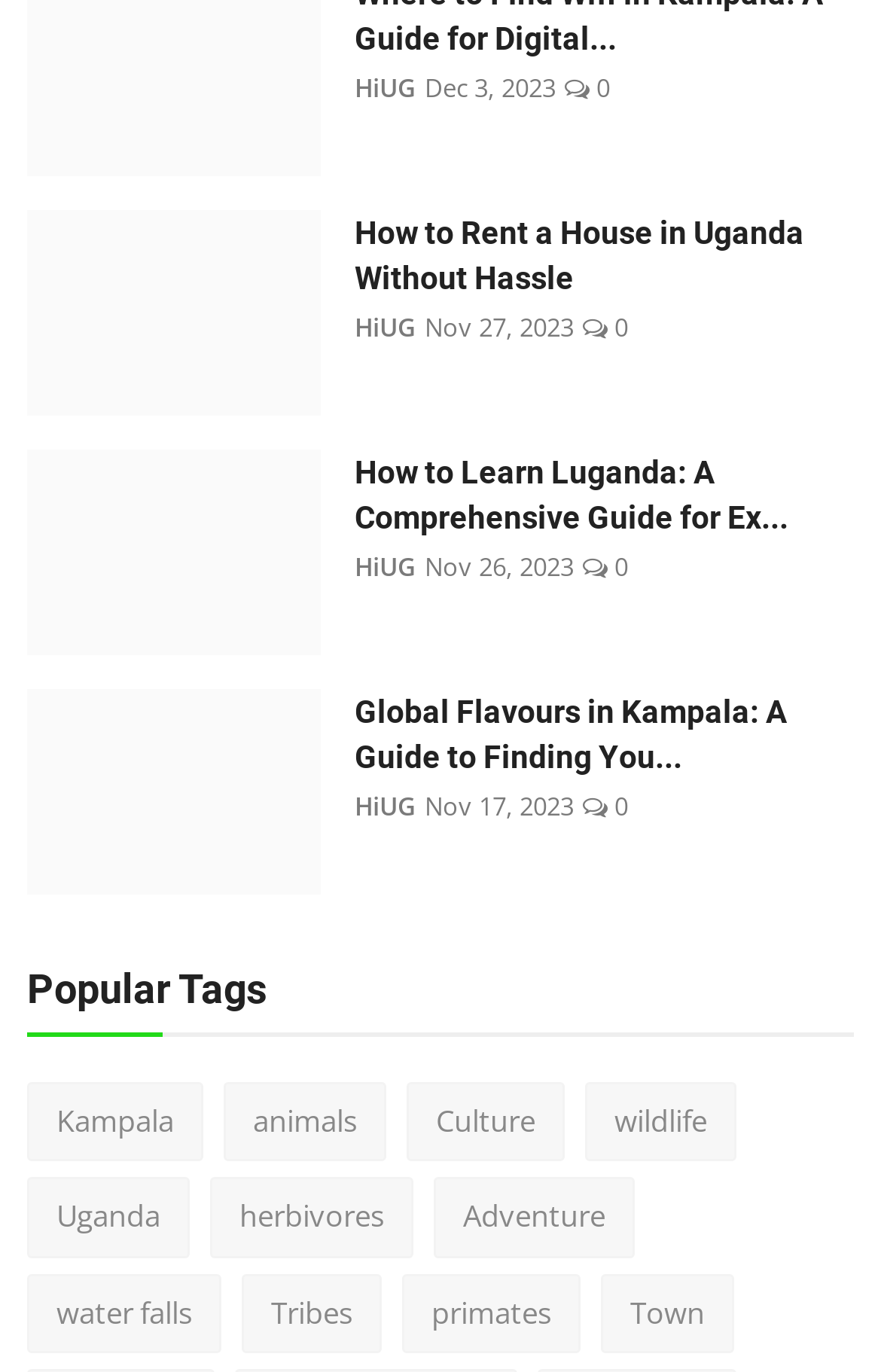What is the date of the first article?
Look at the screenshot and respond with a single word or phrase.

Dec 3, 2023